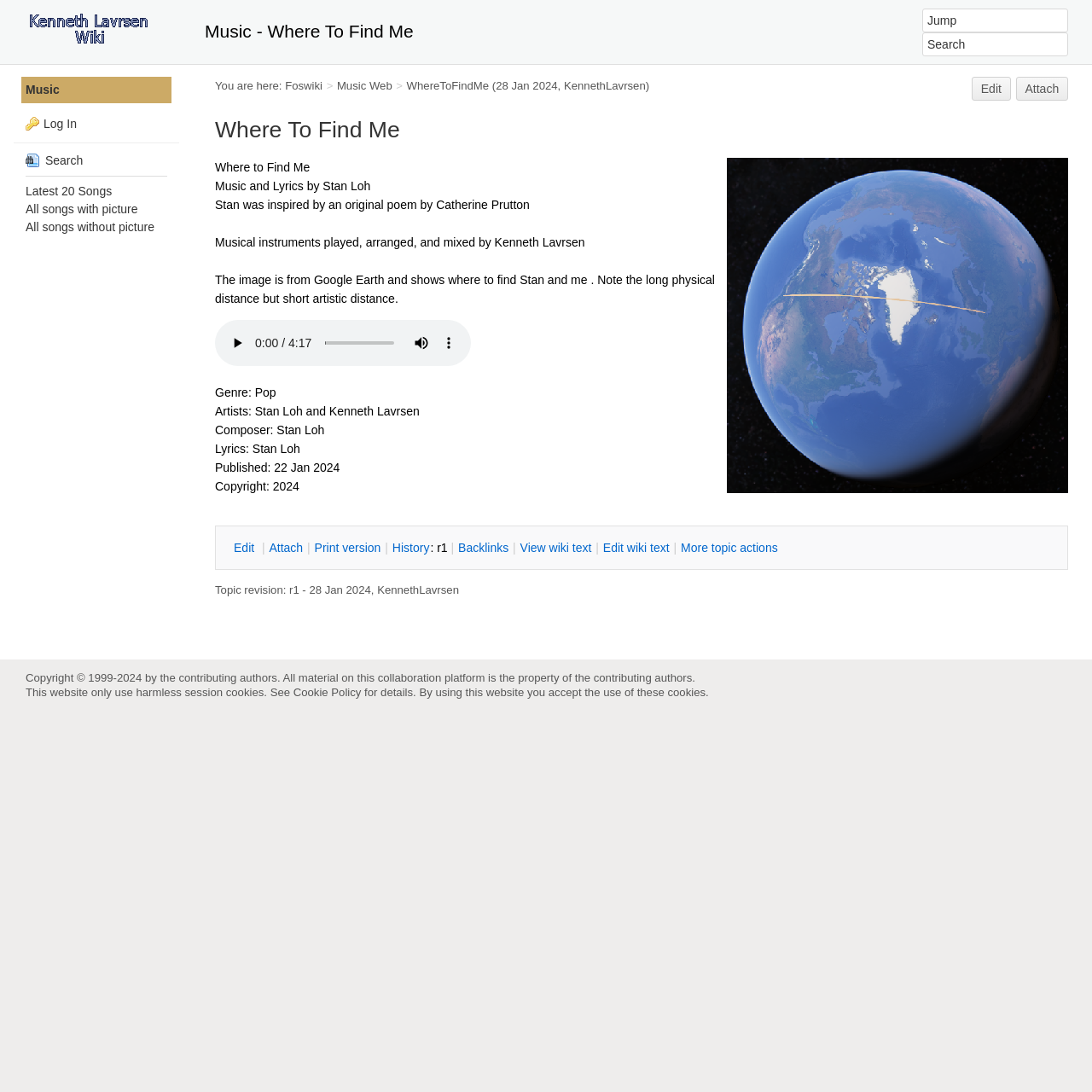Determine the bounding box coordinates of the element that should be clicked to execute the following command: "Play the audio".

[0.205, 0.302, 0.23, 0.327]